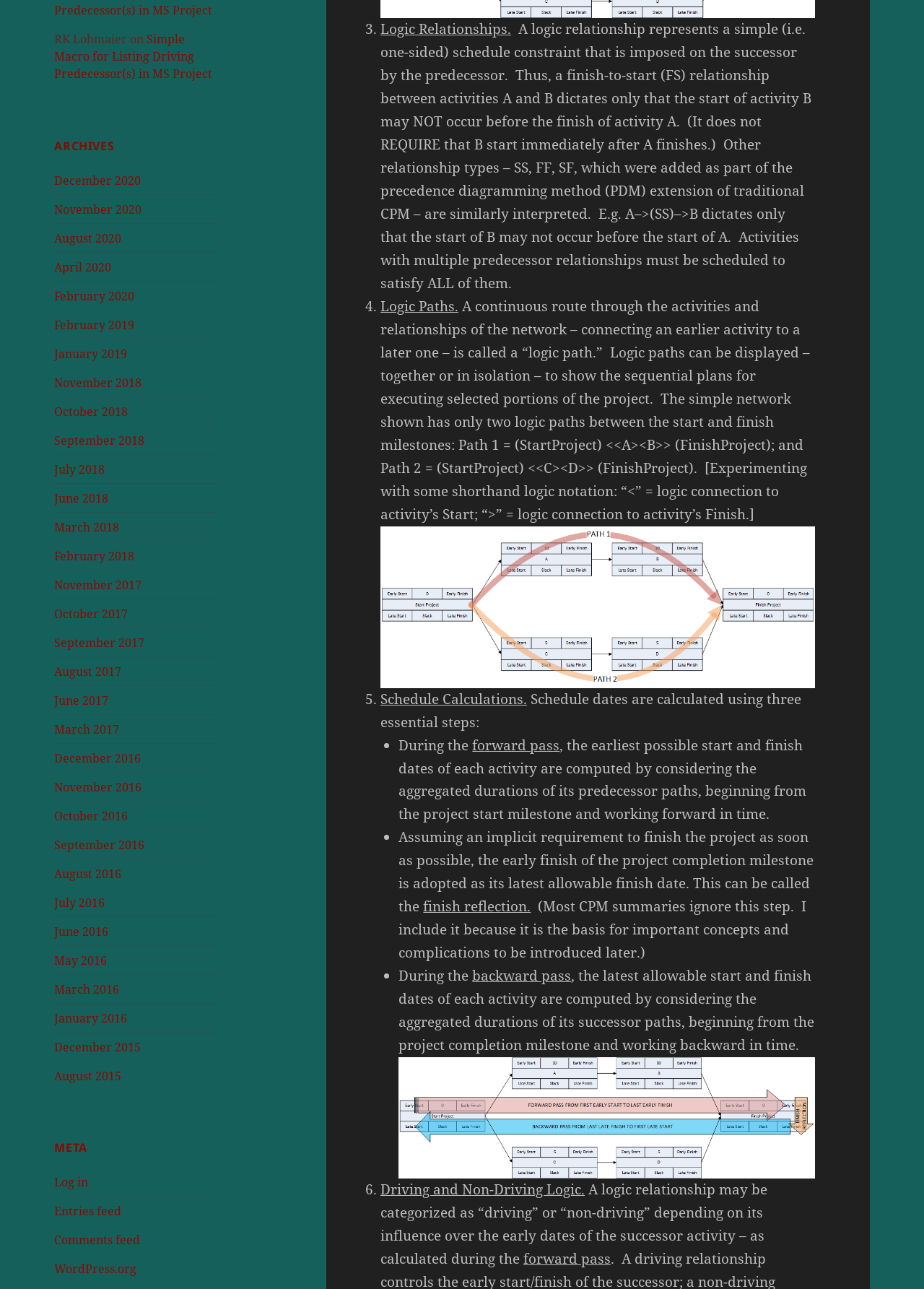Using the given description, provide the bounding box coordinates formatted as (top-left x, top-left y, bottom-right x, bottom-right y), with all values being floating point numbers between 0 and 1. Description: WordPress.org

[0.059, 0.978, 0.148, 0.99]